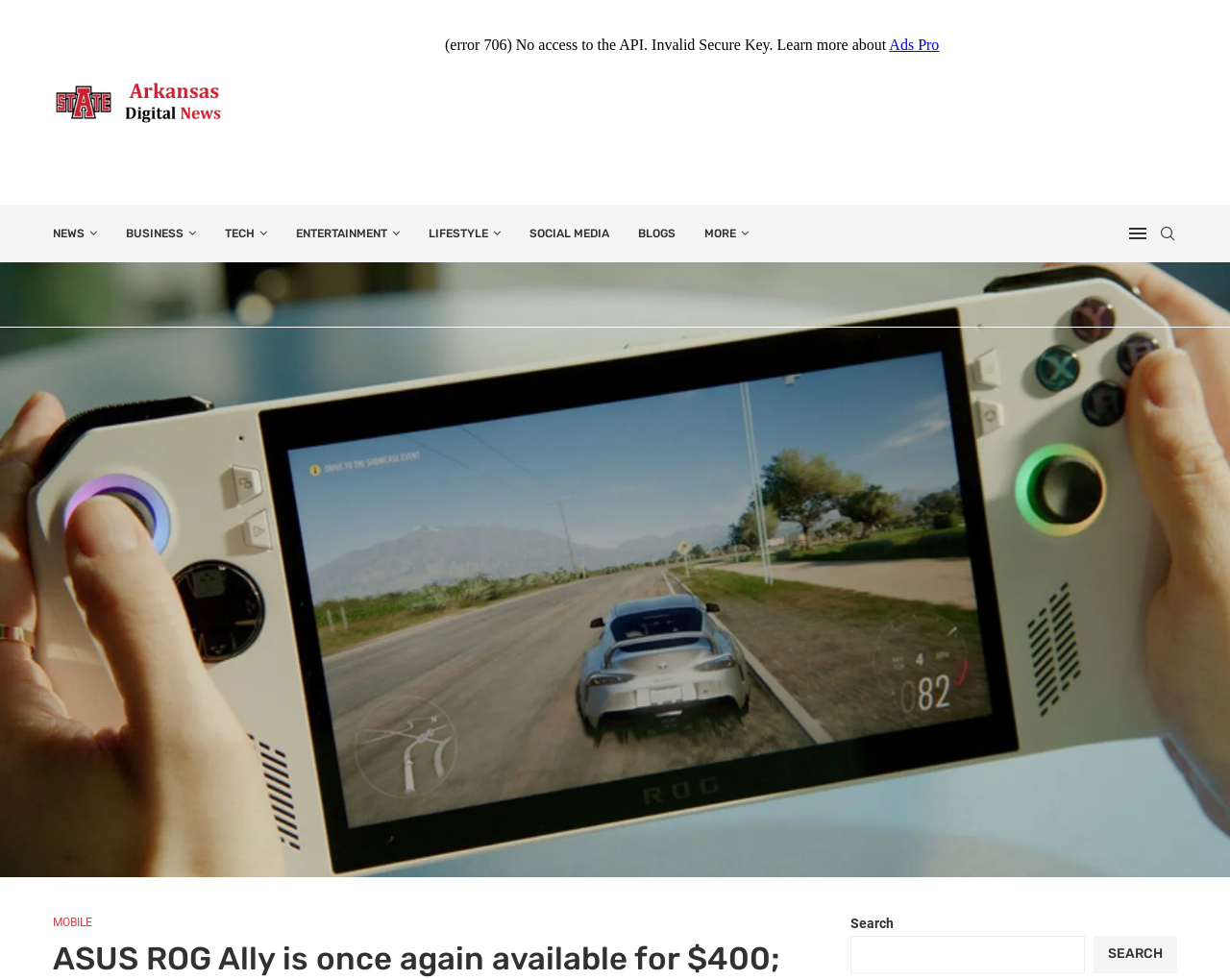Extract the bounding box coordinates of the UI element described by: "How is MarriageWeek?". The coordinates should include four float numbers ranging from 0 to 1, e.g., [left, top, right, bottom].

None